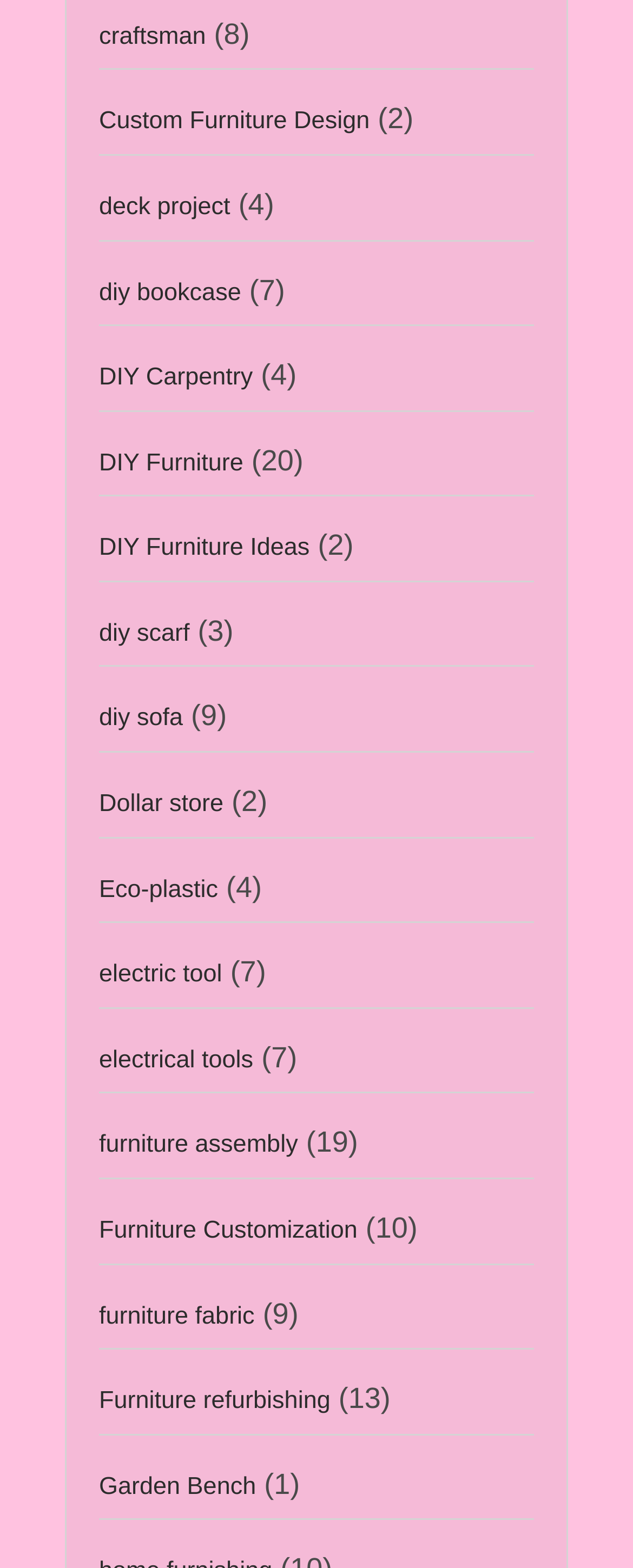Locate the bounding box coordinates of the area you need to click to fulfill this instruction: 'check out Garden Bench'. The coordinates must be in the form of four float numbers ranging from 0 to 1: [left, top, right, bottom].

[0.156, 0.939, 0.404, 0.957]